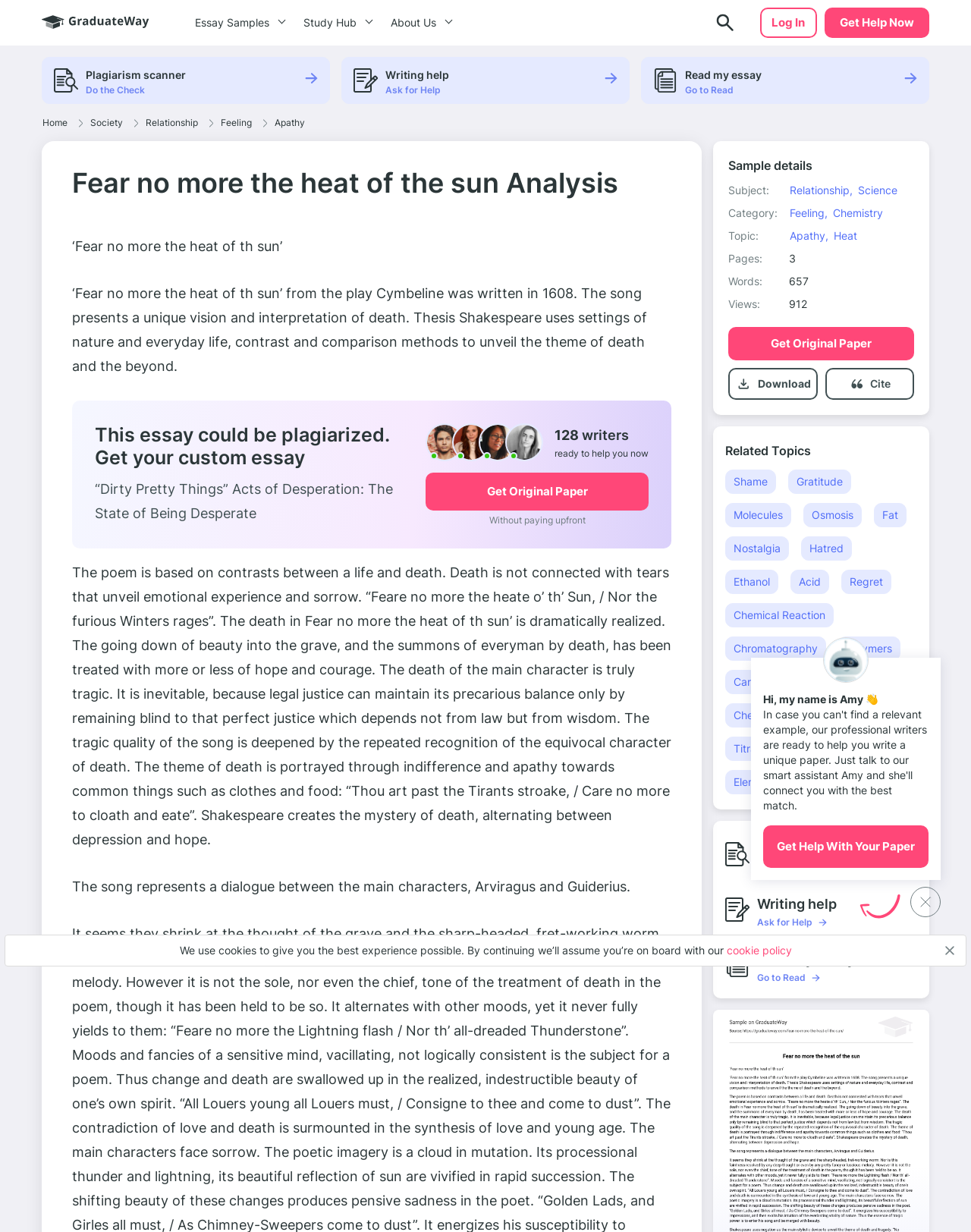Please provide the bounding box coordinate of the region that matches the element description: Patience. Coordinates should be in the format (top-left x, top-left y, bottom-right x, bottom-right y) and all values should be between 0 and 1.

[0.848, 0.544, 0.909, 0.563]